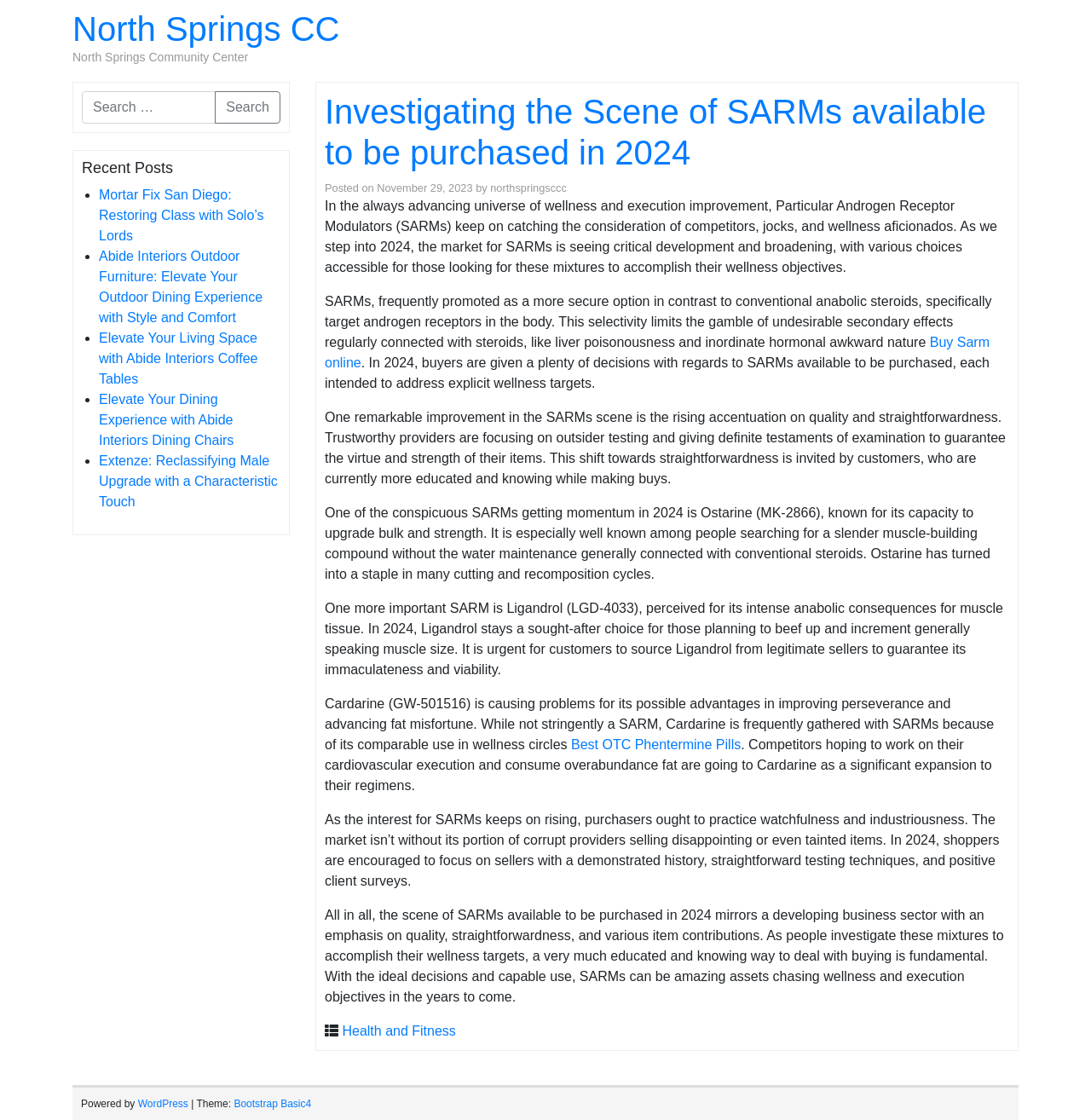Please provide the bounding box coordinate of the region that matches the element description: Bootstrap Basic4. Coordinates should be in the format (top-left x, top-left y, bottom-right x, bottom-right y) and all values should be between 0 and 1.

[0.214, 0.98, 0.285, 0.991]